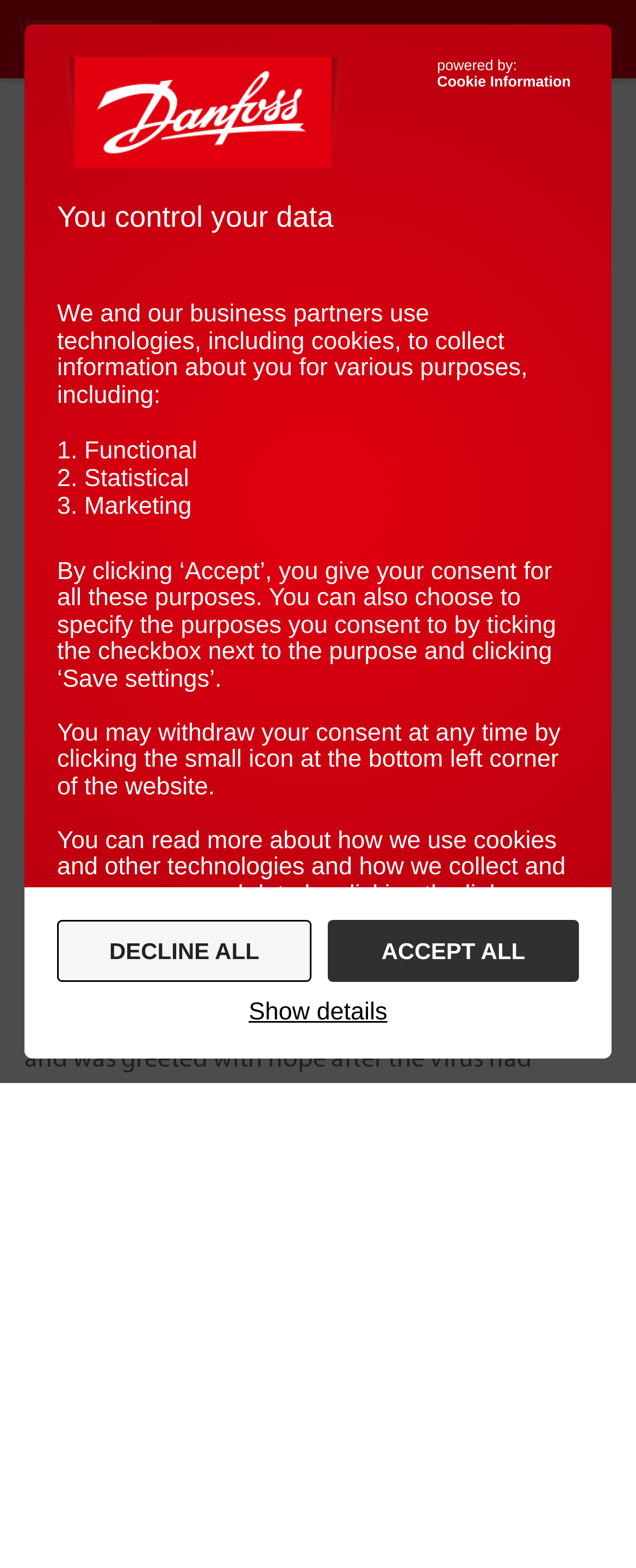What is the name of the company mentioned?
Based on the image, provide a one-word or brief-phrase response.

Danfoss